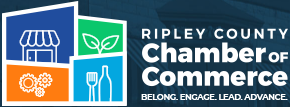From the image, can you give a detailed response to the question below:
What does the leaf symbolize in the logo?

The caption explains that the leaf icon in the logo 'symbolizes growth', indicating that it represents the idea of growth and development in the community.